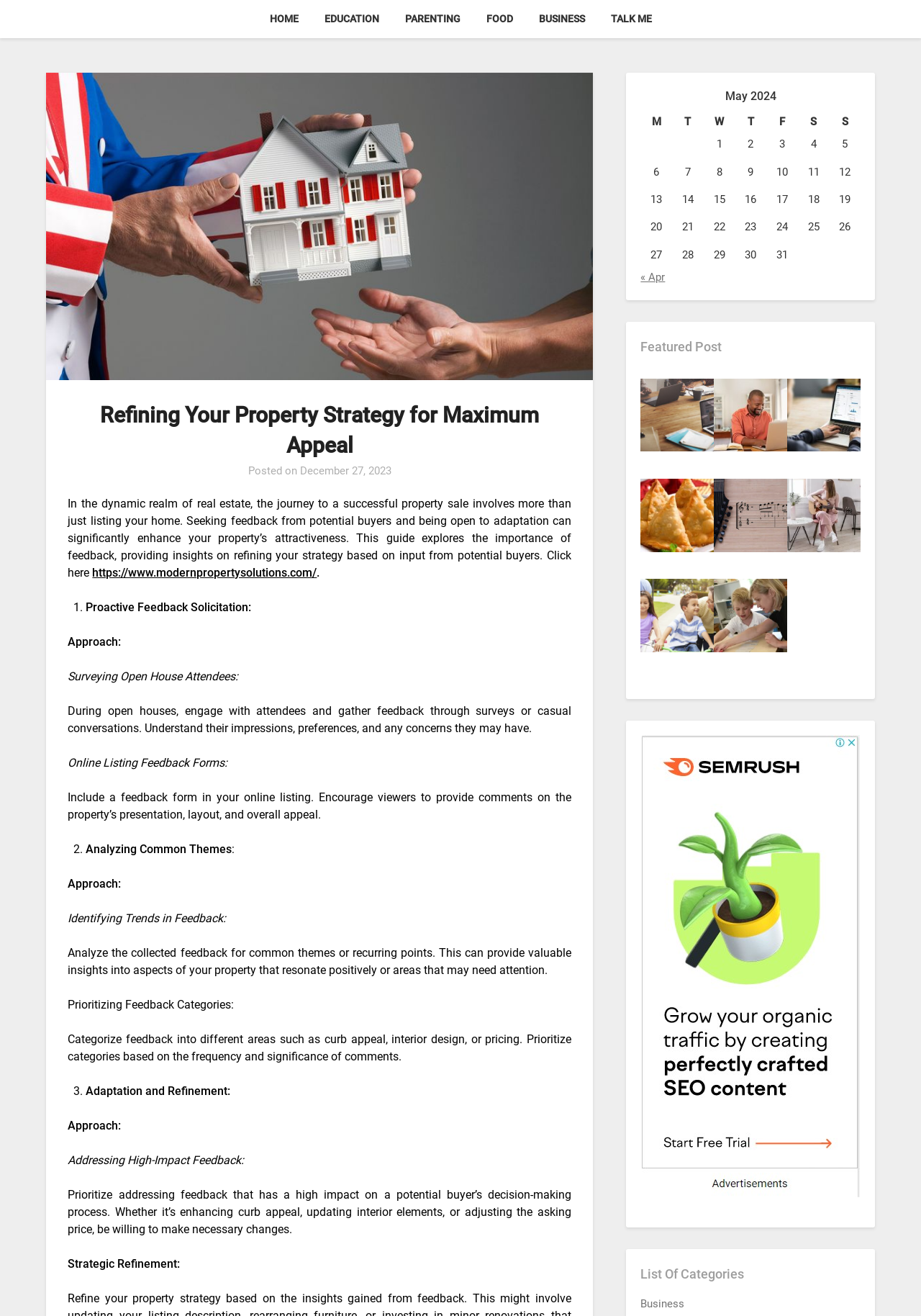Predict the bounding box of the UI element based on the description: "« Apr". The coordinates should be four float numbers between 0 and 1, formatted as [left, top, right, bottom].

[0.696, 0.206, 0.722, 0.216]